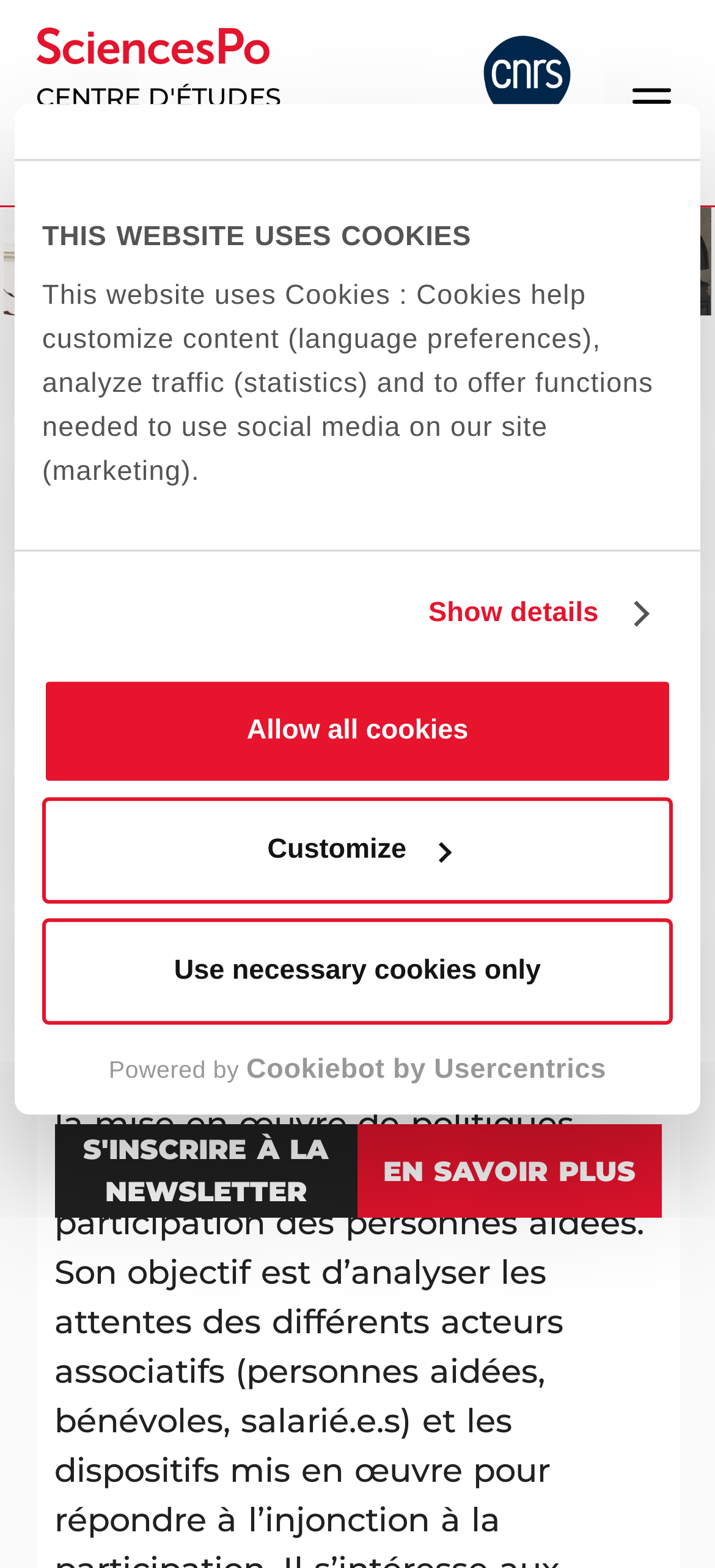Kindly determine the bounding box coordinates of the area that needs to be clicked to fulfill this instruction: "View En savoir plus".

[0.5, 0.717, 0.924, 0.777]